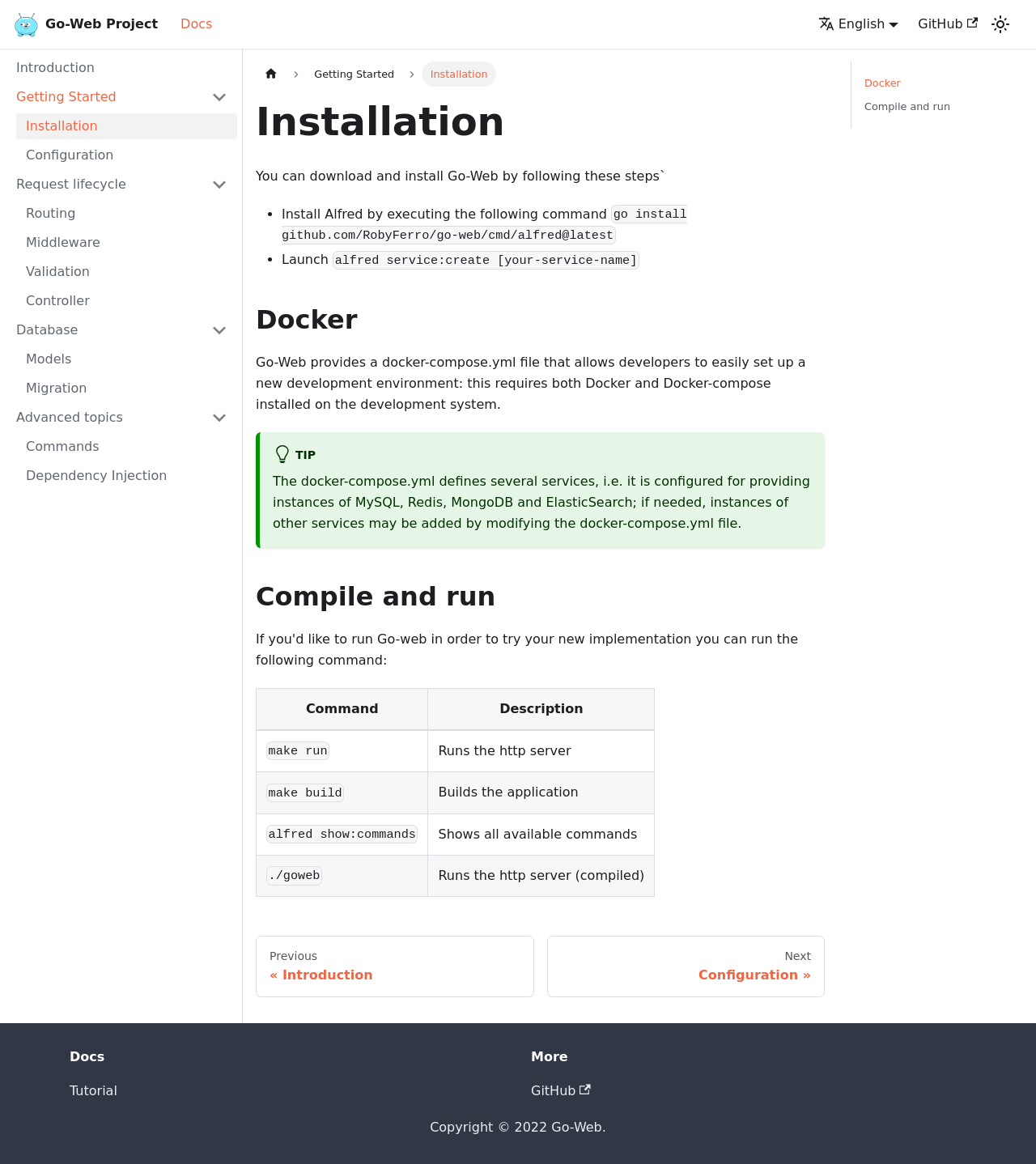Locate the bounding box coordinates of the clickable area needed to fulfill the instruction: "Go to the 'Configuration' page".

[0.016, 0.122, 0.229, 0.145]